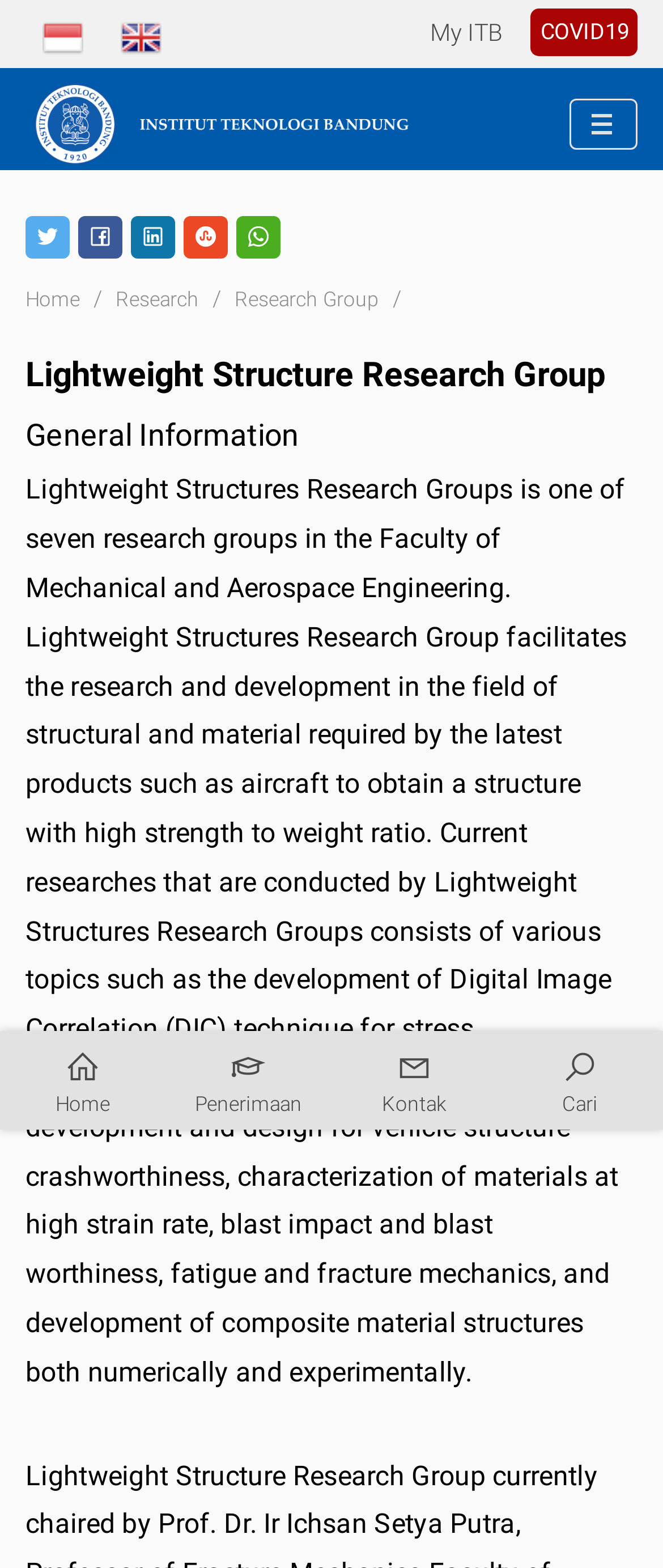What is the language of the webpage?
Using the information from the image, give a concise answer in one word or a short phrase.

English